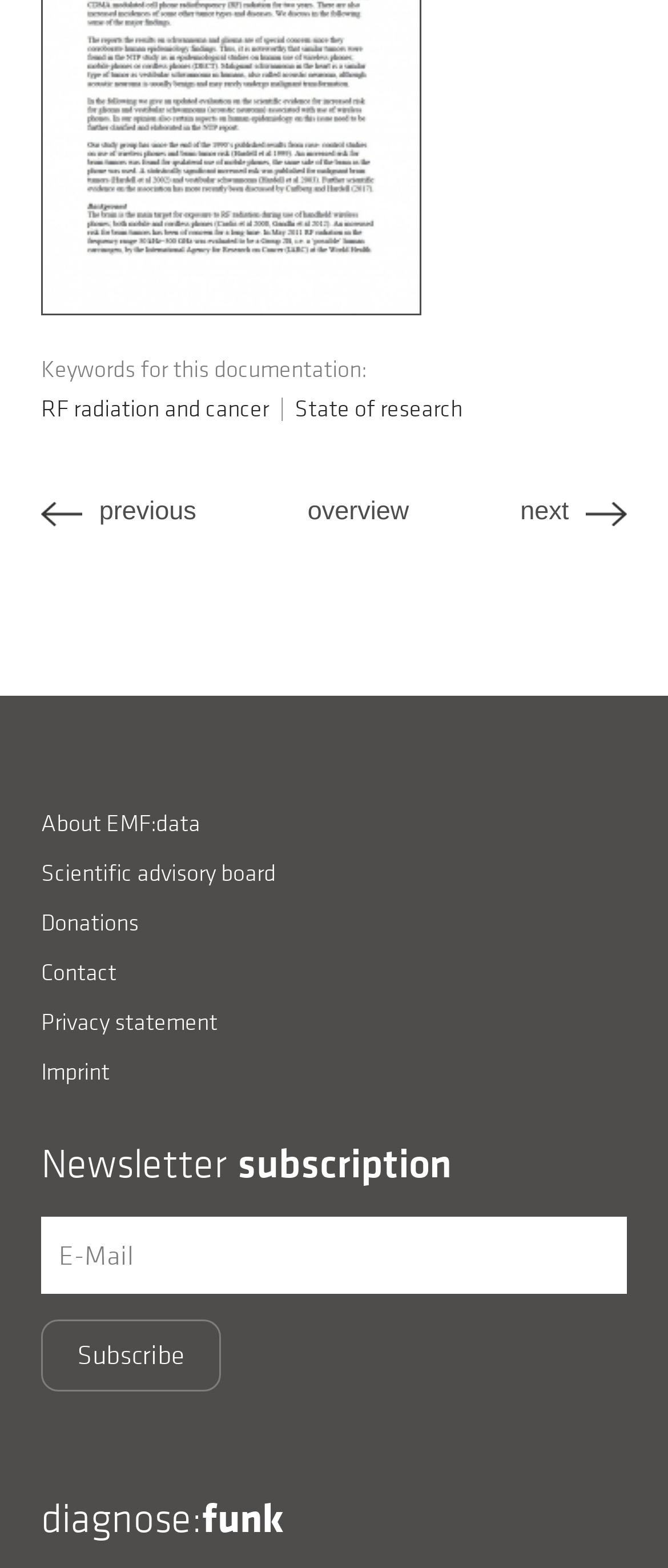What is the text above the 'RF radiation and cancer' link?
From the image, respond using a single word or phrase.

Keywords for this documentation: